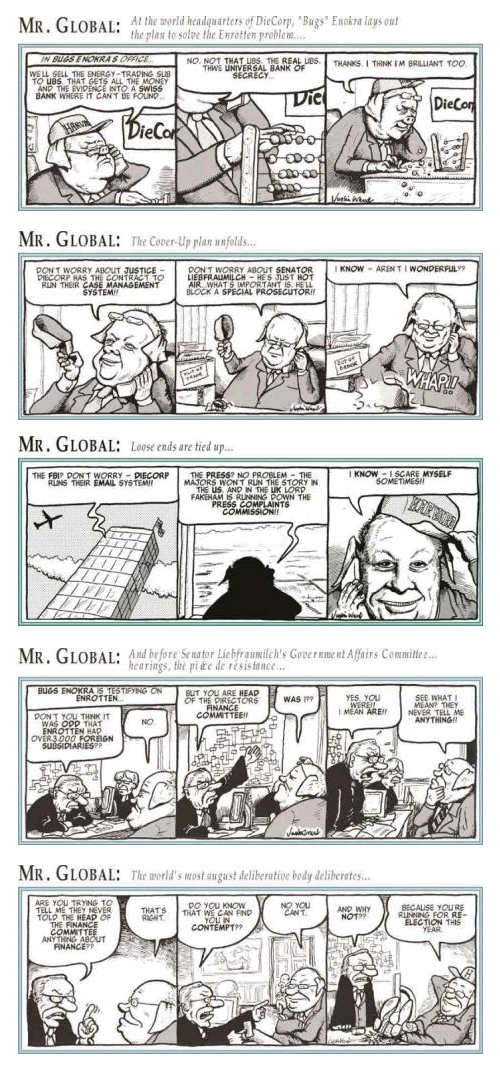What is the tone of the comic strip?
Refer to the image and provide a concise answer in one word or phrase.

Farcical